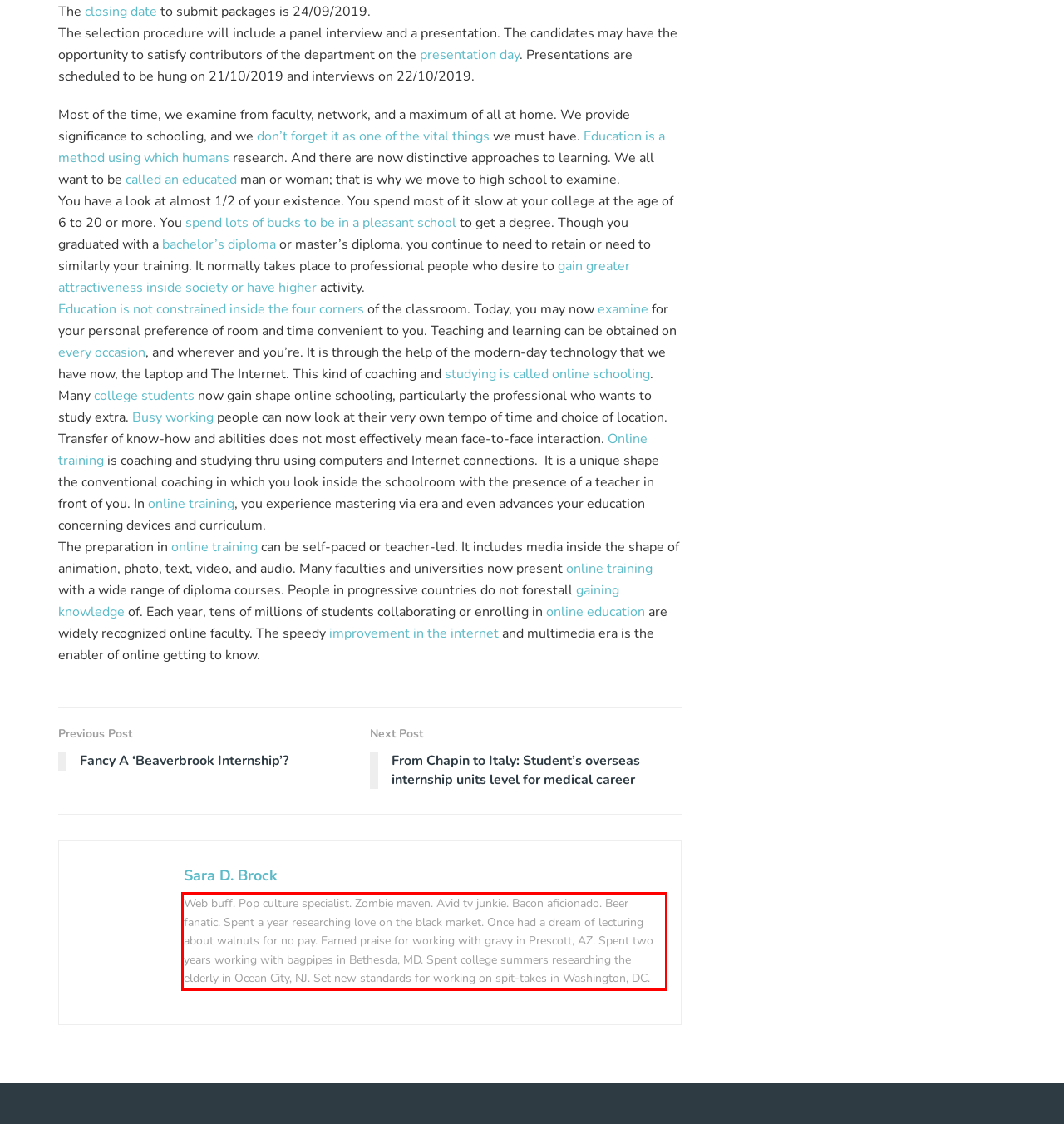Given a webpage screenshot, locate the red bounding box and extract the text content found inside it.

Web buff. Pop culture specialist. Zombie maven. Avid tv junkie. Bacon aficionado. Beer fanatic. Spent a year researching love on the black market. Once had a dream of lecturing about walnuts for no pay. Earned praise for working with gravy in Prescott, AZ. Spent two years working with bagpipes in Bethesda, MD. Spent college summers researching the elderly in Ocean City, NJ. Set new standards for working on spit-takes in Washington, DC.